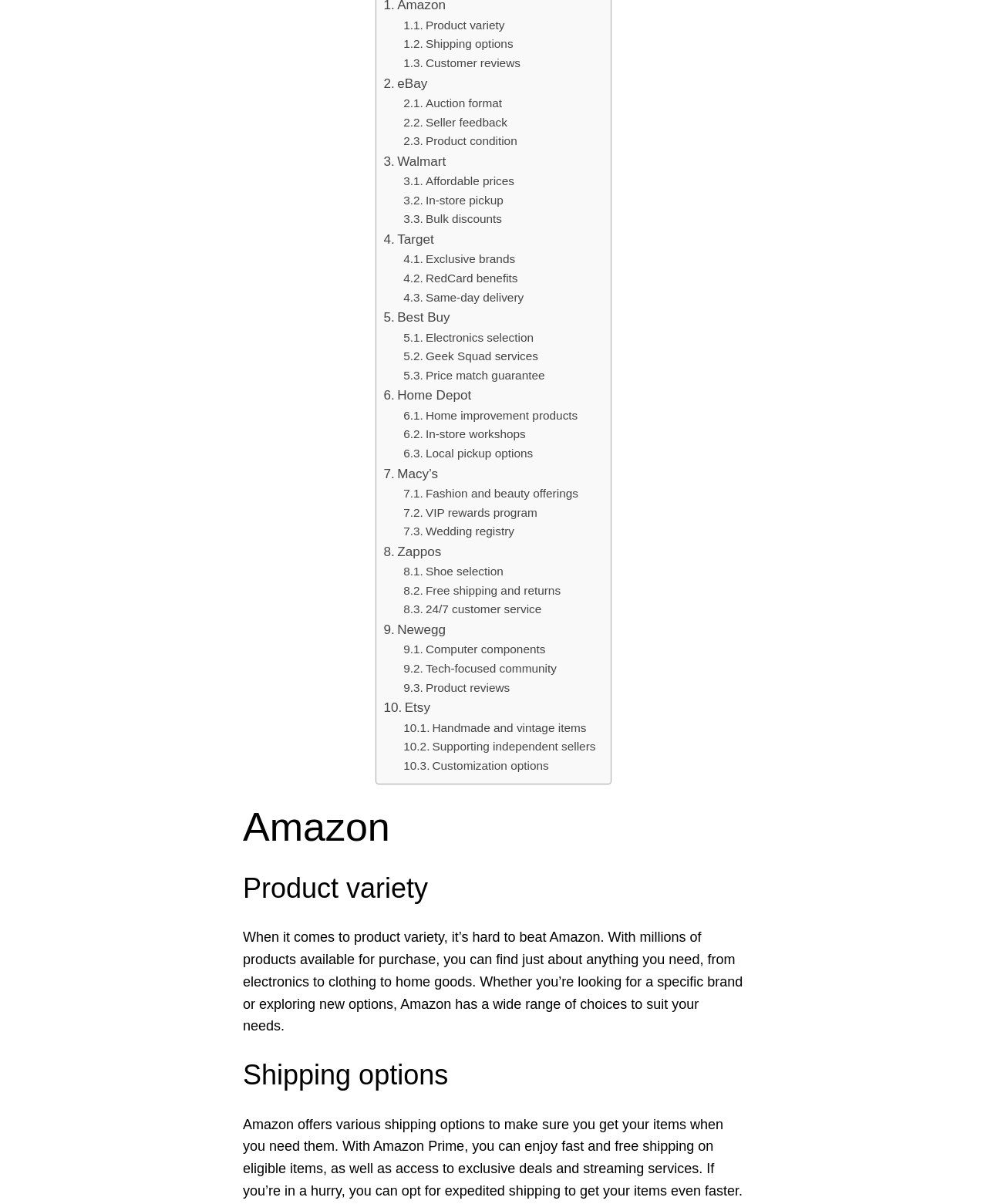Please provide the bounding box coordinates for the element that needs to be clicked to perform the instruction: "Explore 'Exclusive brands'". The coordinates must consist of four float numbers between 0 and 1, formatted as [left, top, right, bottom].

[0.409, 0.208, 0.522, 0.224]